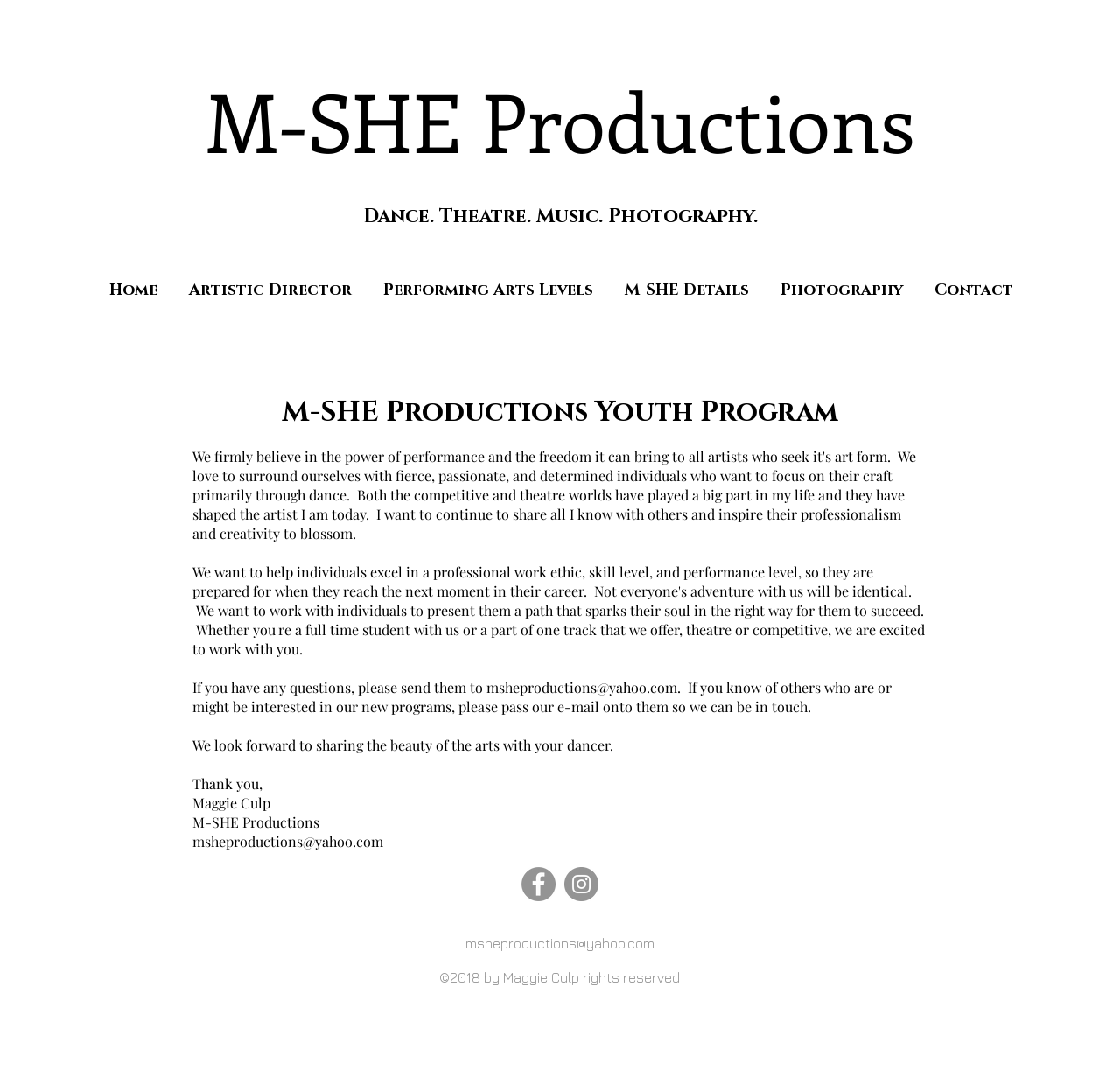What types of arts are mentioned on the webpage?
Please ensure your answer is as detailed and informative as possible.

The answer can be found in the heading section of the webpage, where it mentions 'Dance. Theatre. Music. Photography.' as the types of arts related to M-SHE Productions.